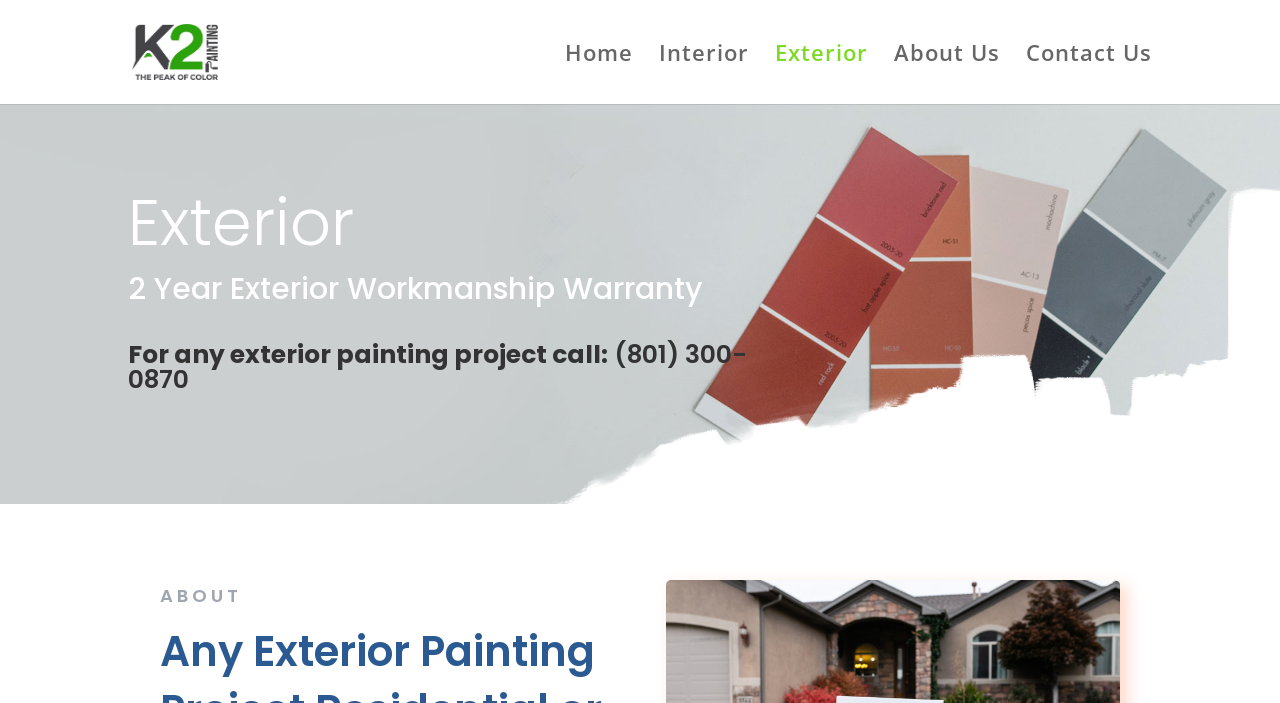Provide a thorough and detailed response to the question by examining the image: 
What is the company name?

The company name can be found in the top-left corner of the webpage, where the logo is located. The logo has an image with the text 'K2 Painting'.